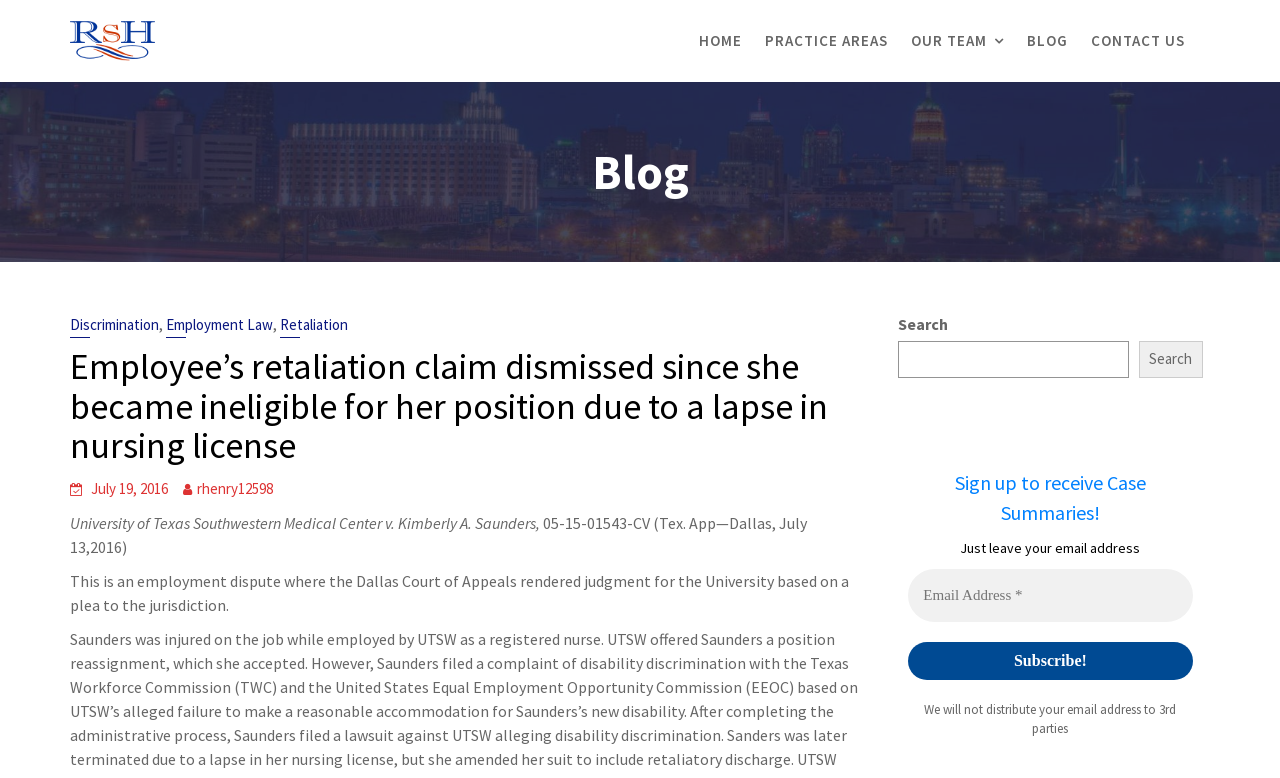Please find the main title text of this webpage.

Employee’s retaliation claim dismissed since she became ineligible for her position due to a lapse in nursing license